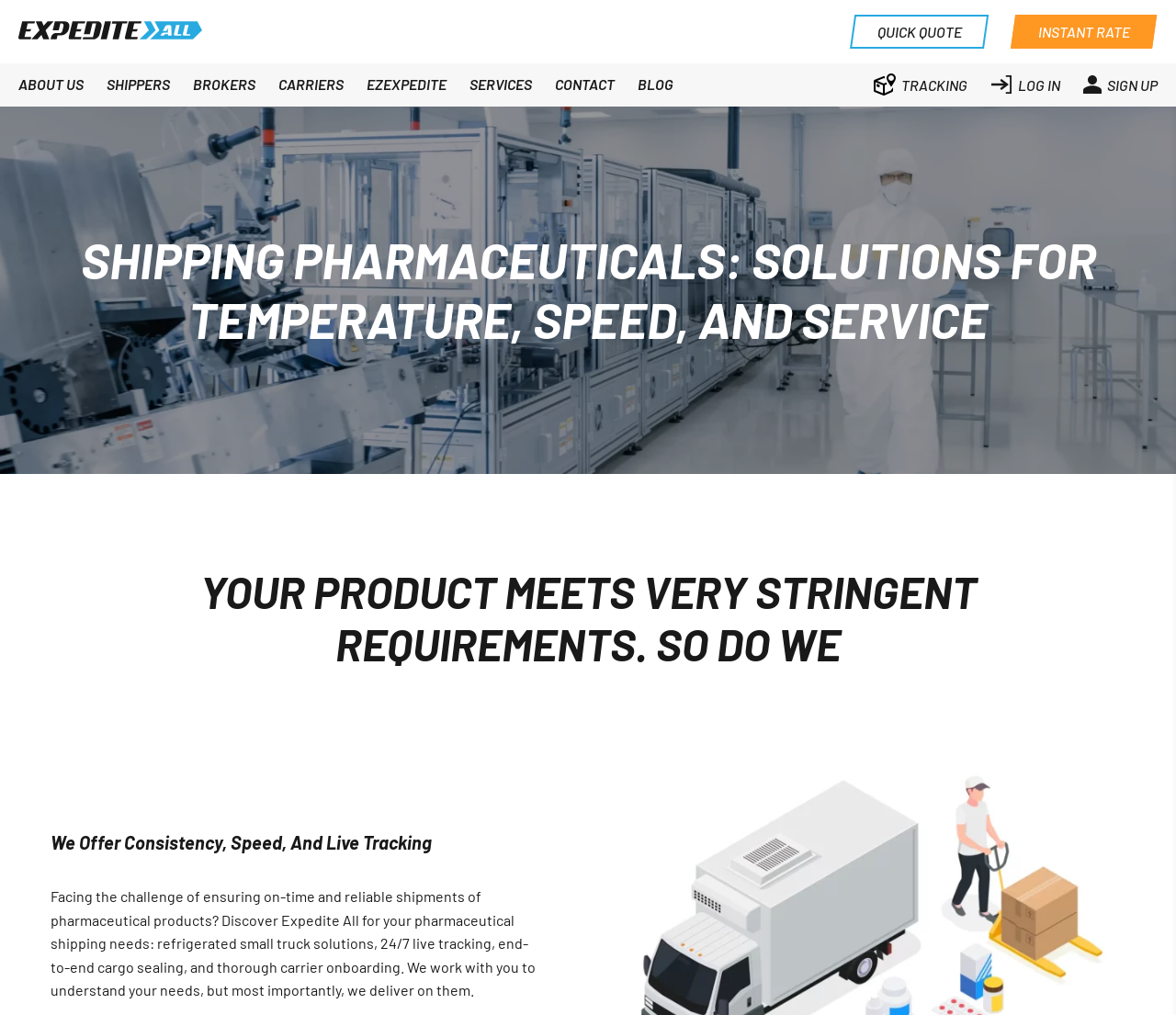What is the benefit of using ExpediteAll's services?
Answer the question based on the image using a single word or a brief phrase.

Consistency, speed, and live tracking